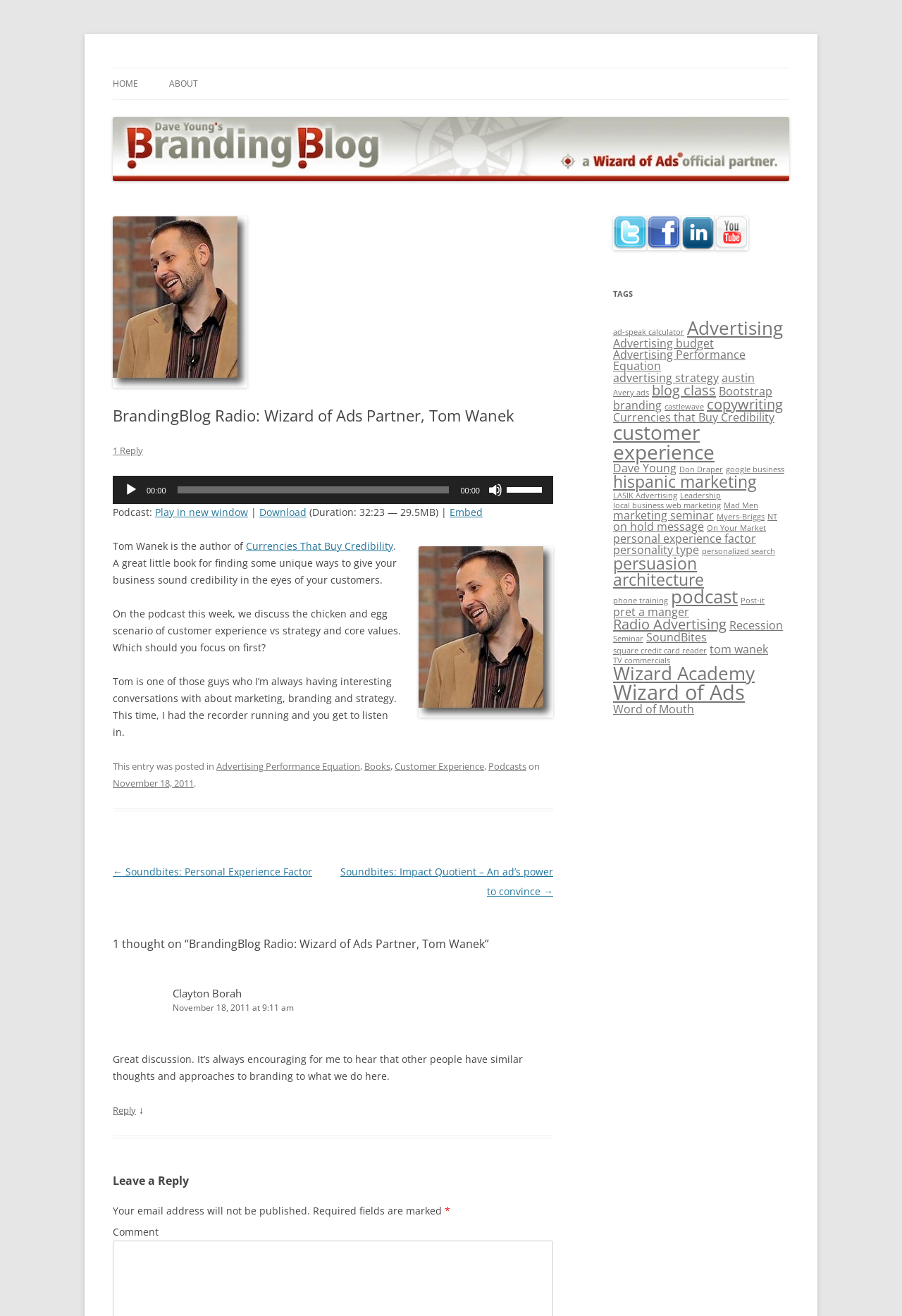Kindly provide the bounding box coordinates of the section you need to click on to fulfill the given instruction: "Read the post about Advertising Performance Equation".

[0.24, 0.577, 0.399, 0.587]